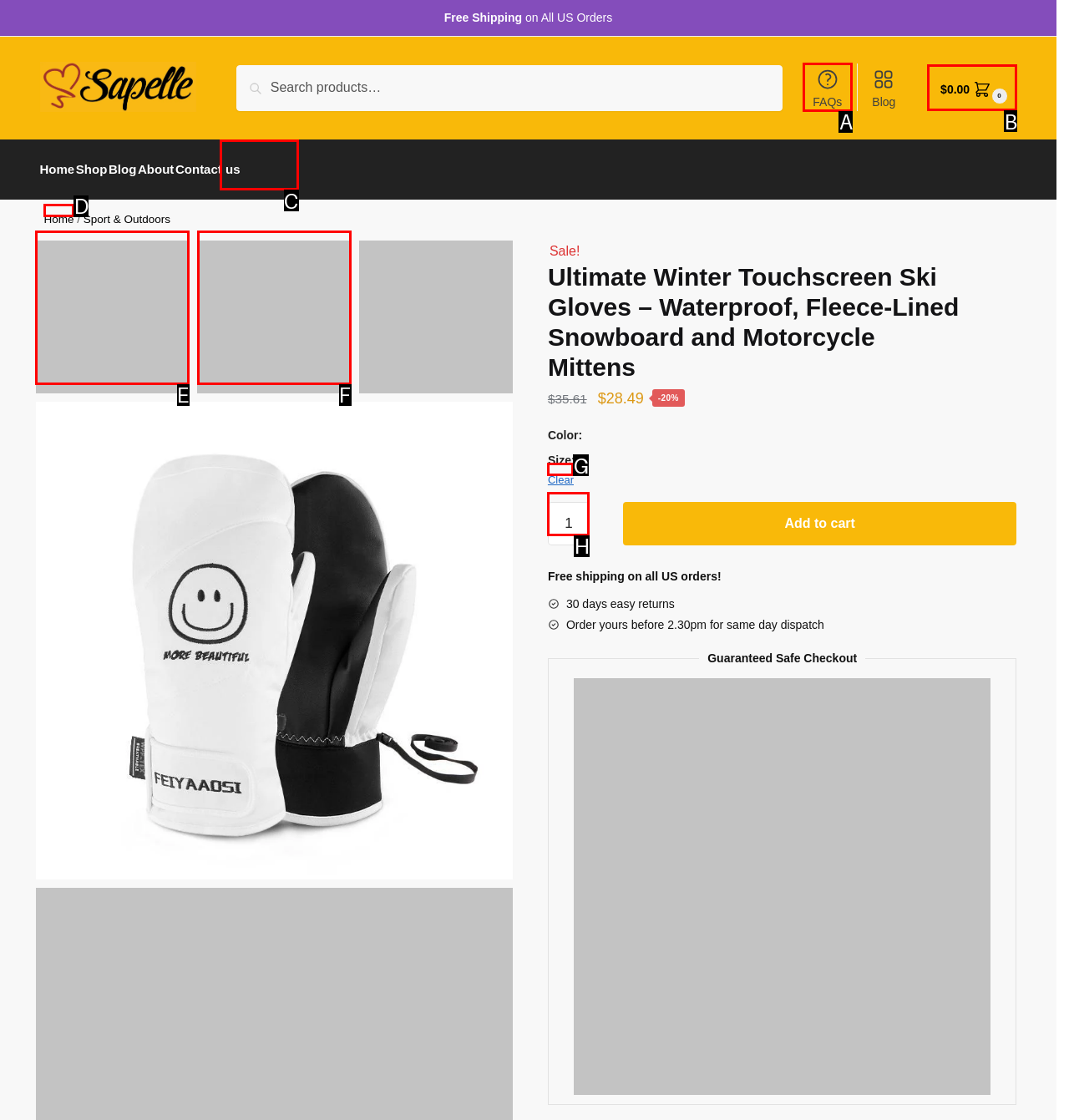Select the HTML element that fits the following description: $0.00 0
Provide the letter of the matching option.

B